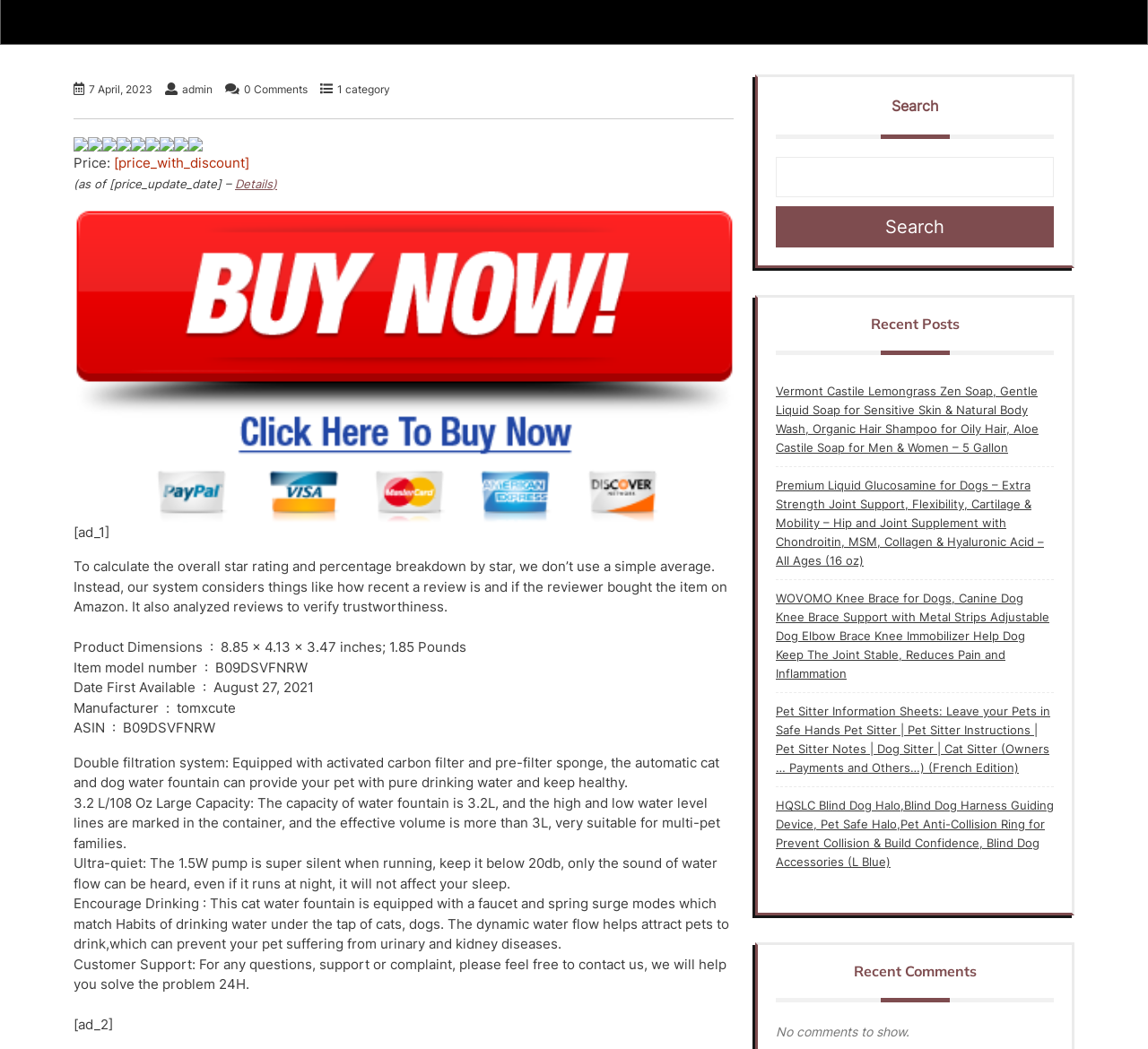Using the description: "Top 10", determine the UI element's bounding box coordinates. Ensure the coordinates are in the format of four float numbers between 0 and 1, i.e., [left, top, right, bottom].

None